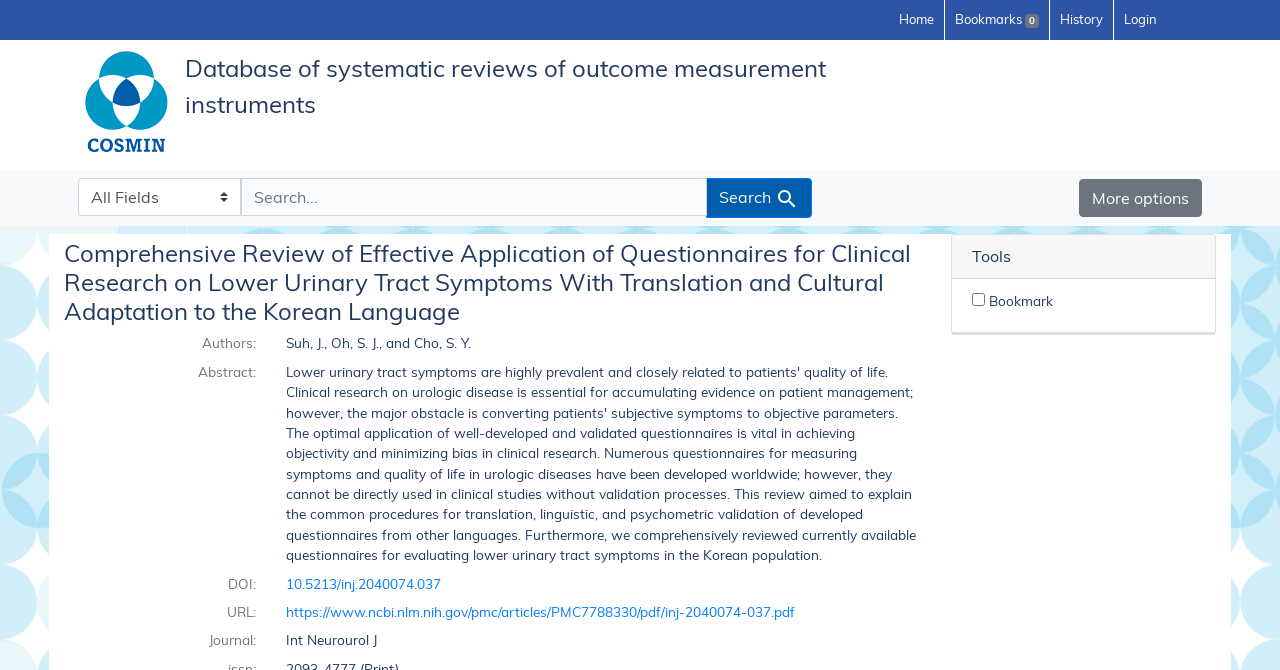Provide an in-depth caption for the webpage.

This webpage is a comprehensive review of a research article on the effective application of questionnaires for clinical research on lower urinary tract symptoms, with a focus on translation and cultural adaptation to the Korean language. 

At the top of the page, there are several links, including "Skip to search", "Skip to main content", "Home", "Bookmarks", "History", and "Login". 

Below these links, there is a search bar with a dropdown menu and a search button. The search bar is accompanied by a "More options" link. 

The main content of the page is a detailed description of the research article, which includes the title, authors, abstract, DOI, URL, and journal information. The title of the article is "Comprehensive Review of Effective Application of Questionnaires for Clinical Research on Lower Urinary Tract Symptoms With Translation and Cultural Adaptation to the Korean Language". The authors are listed as Suh, J., Oh, S. J., and Cho, S. Y. The abstract provides a brief summary of the article. 

On the right side of the page, there is a section titled "Tools" with a single checkbox labeled "Bookmark".